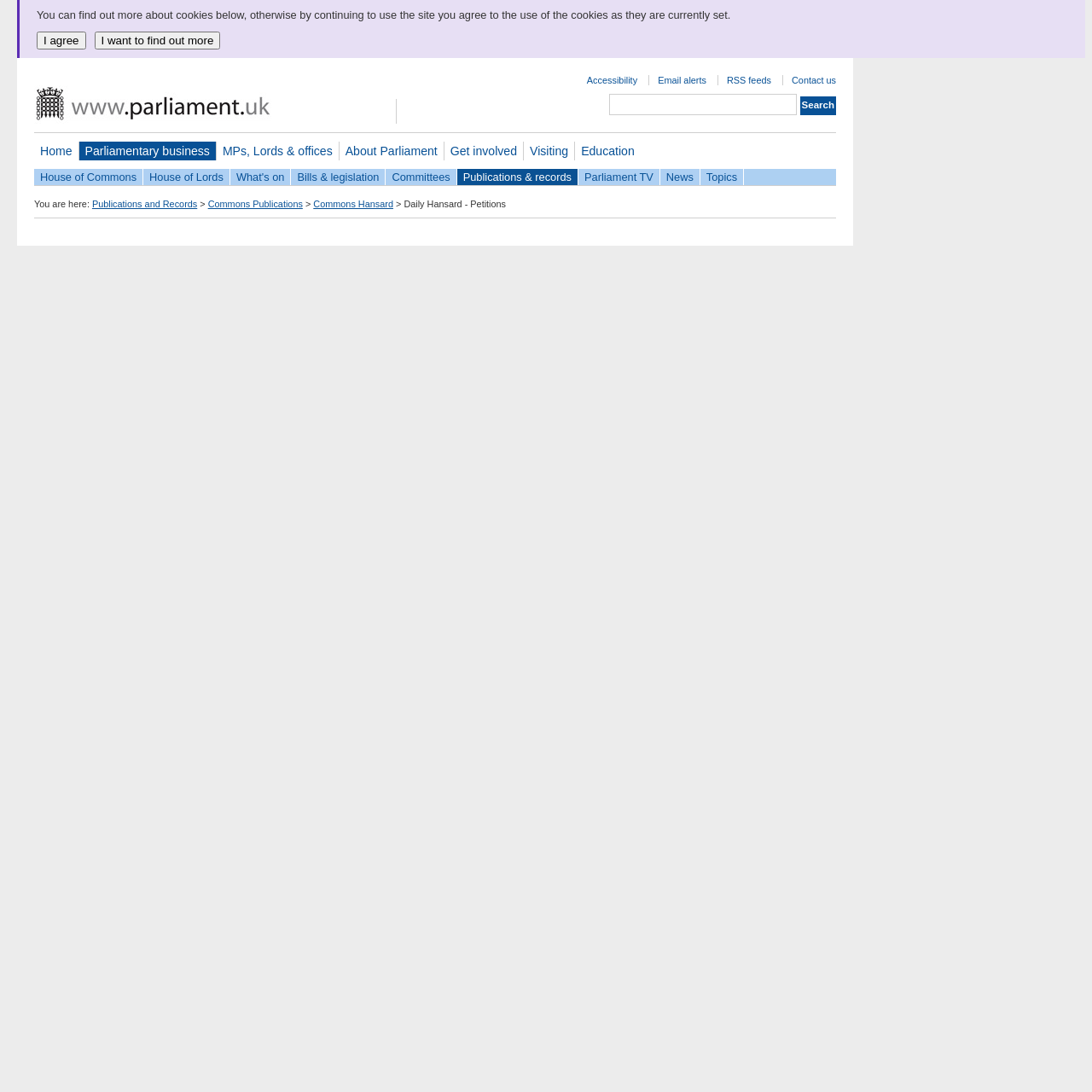Locate the bounding box coordinates of the element that should be clicked to fulfill the instruction: "go to home page".

[0.031, 0.13, 0.072, 0.147]